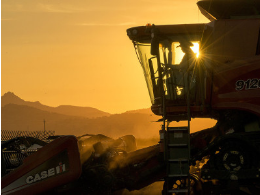Generate a detailed caption for the image.

The image depicts a striking sunset scene featuring a tractor, specifically a Case IH model, in the foreground. The tractor's cabin is illuminated by the glow of the setting sun, creating a dramatic effect as the sun's rays shine through the glass. Silhouetted against the vibrant hues of the sky, which range from warm oranges to soft yellows, the landscape includes distant hills that add depth to the composition. This powerful imagery highlights the vital role of agricultural equipment in farming practices, emphasizing the connection between agriculture and the natural environment, particularly in the context of California's rice industry. The caption also resonates with the ongoing narrative surrounding the challenges and adaptations faced by farmers during unprecedented times, such as droughts, as mentioned in related industry news.